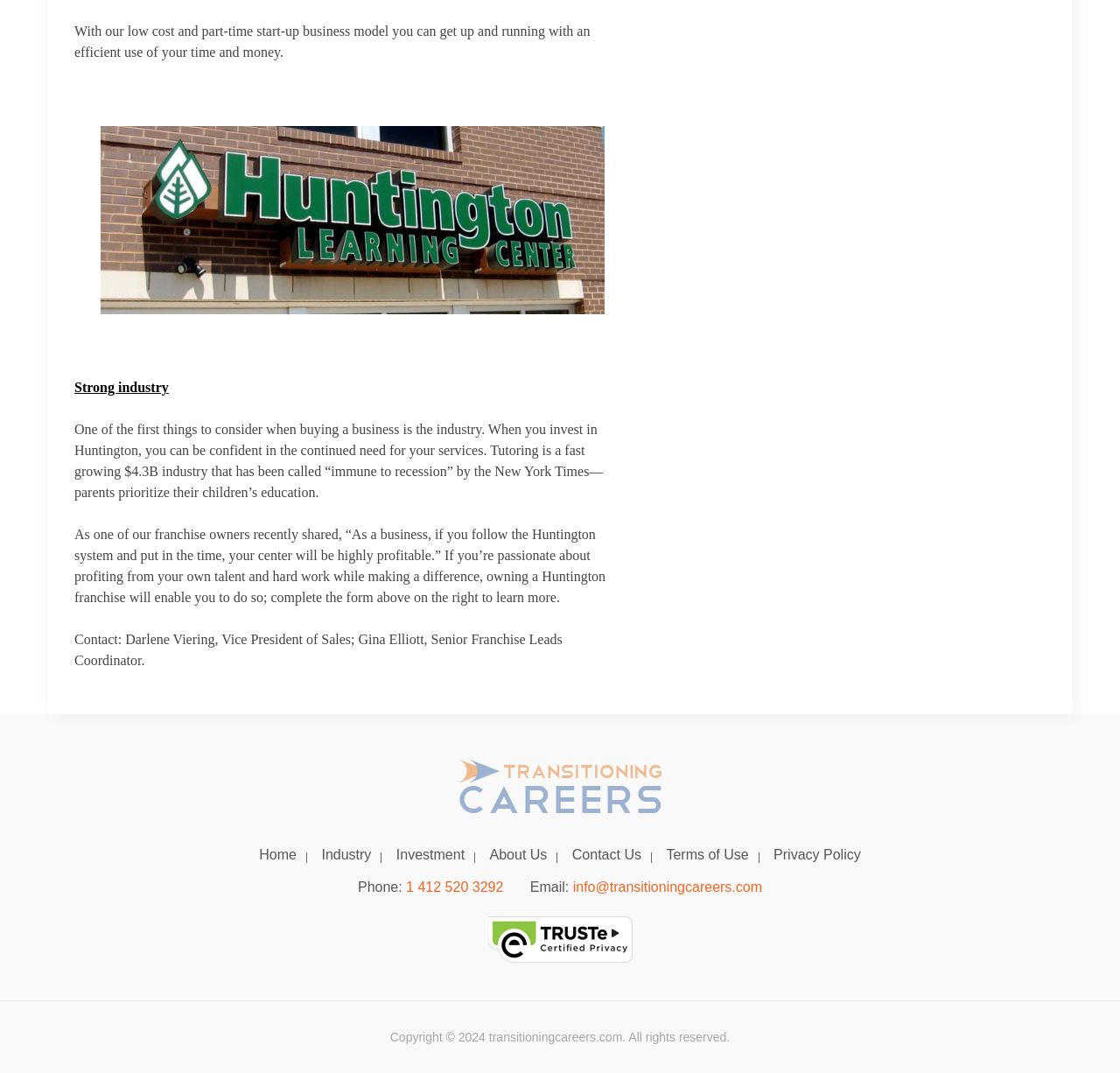Identify the bounding box coordinates of the element that should be clicked to fulfill this task: "Call the phone number". The coordinates should be provided as four float numbers between 0 and 1, i.e., [left, top, right, bottom].

[0.363, 0.82, 0.449, 0.834]